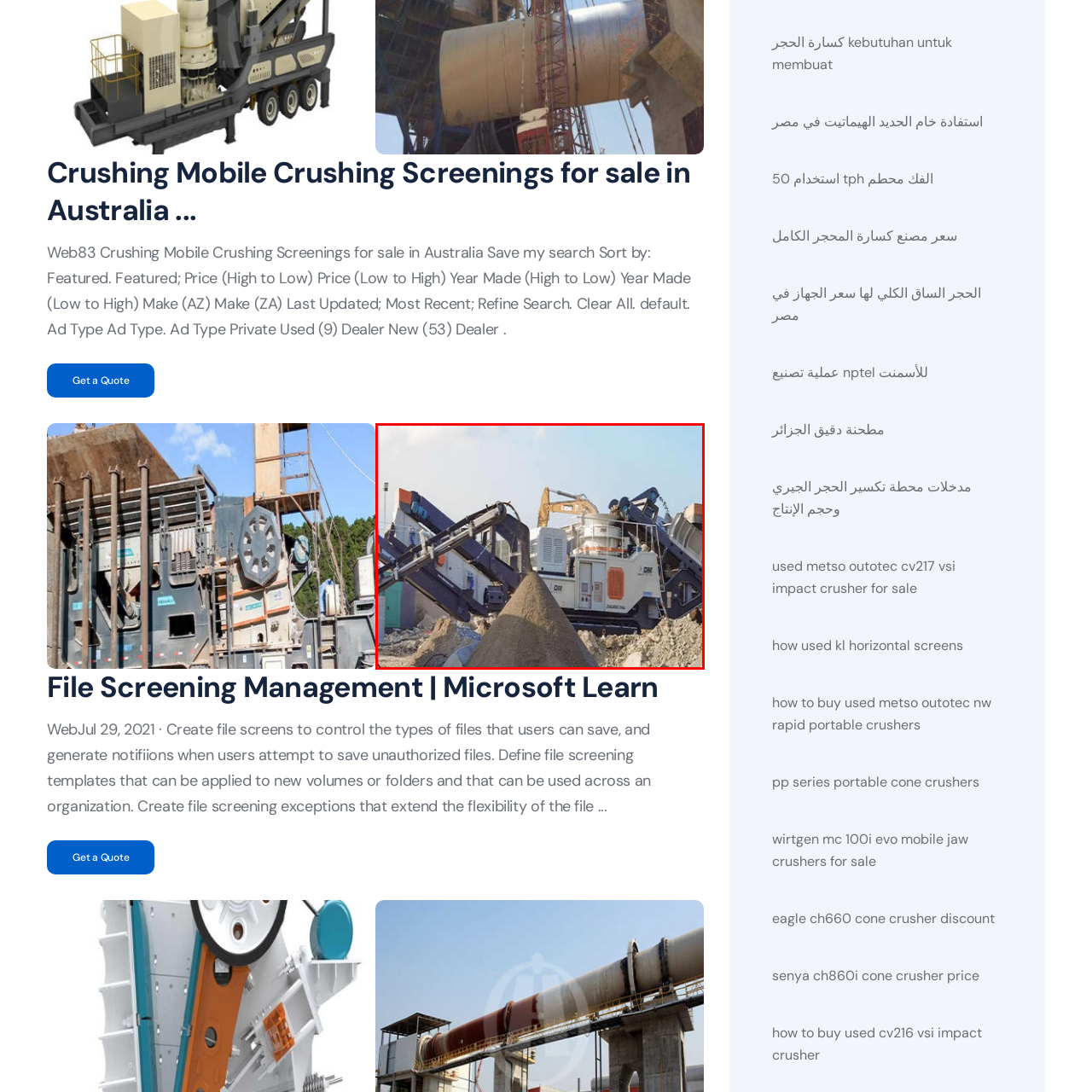Generate a detailed caption for the picture within the red-bordered area.

The image depicts a sophisticated mobile crushing and screening plant actively in operation, set against an outdoor construction site backdrop. The machinery prominently features a series of conveyor belts and crushers that are designed for efficiently processing materials like rock and gravel. A focused effort is visible, with a pile of crushed material strategically placed in the foreground, showcasing the effectiveness of the equipment. The color scheme of the machinery, featuring shades of gray and orange, identifies it as being from a recognized manufacturer, which emphasizes the reliability and modern engineering behind such mobile operations. Overall, this scene highlights the robust nature of current construction and mining technologies used to enhance productivity in material processing.